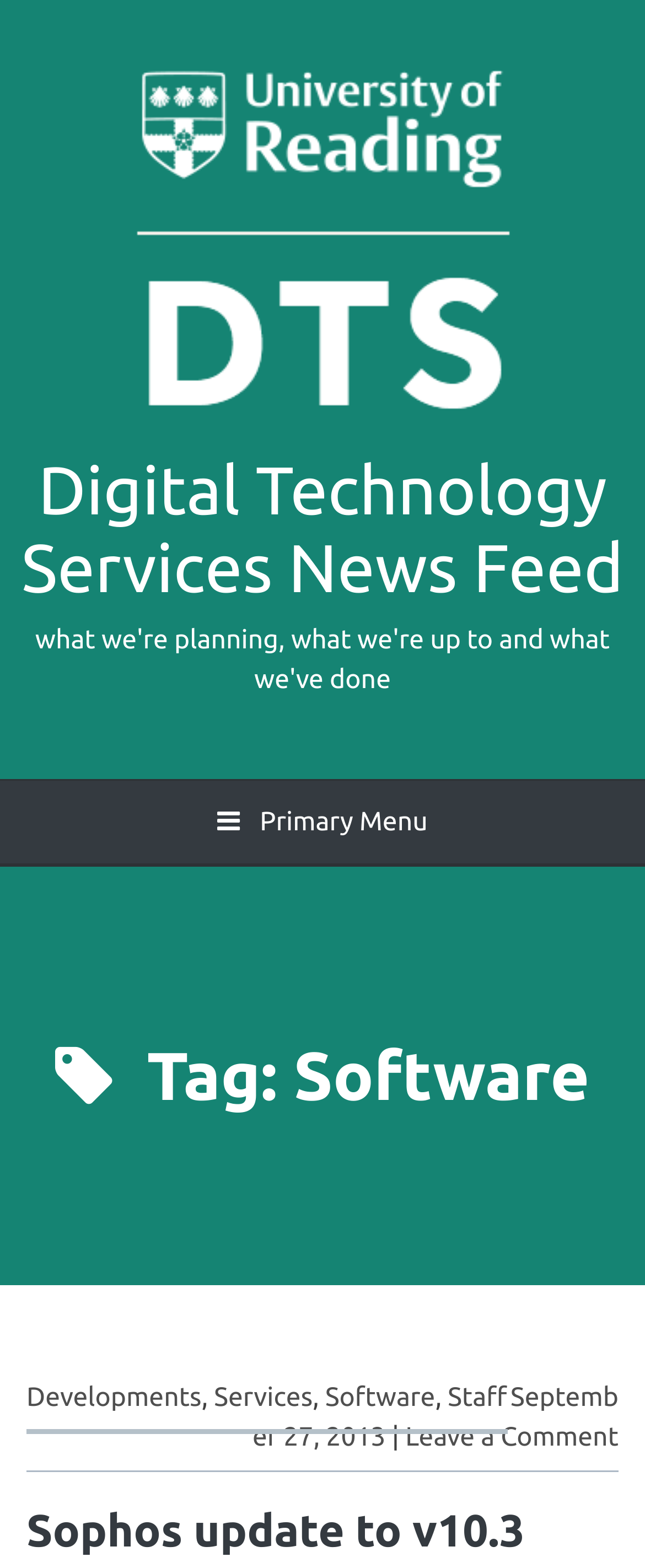Show the bounding box coordinates of the region that should be clicked to follow the instruction: "Expand the 'Primary Menu' button."

[0.0, 0.498, 1.0, 0.552]